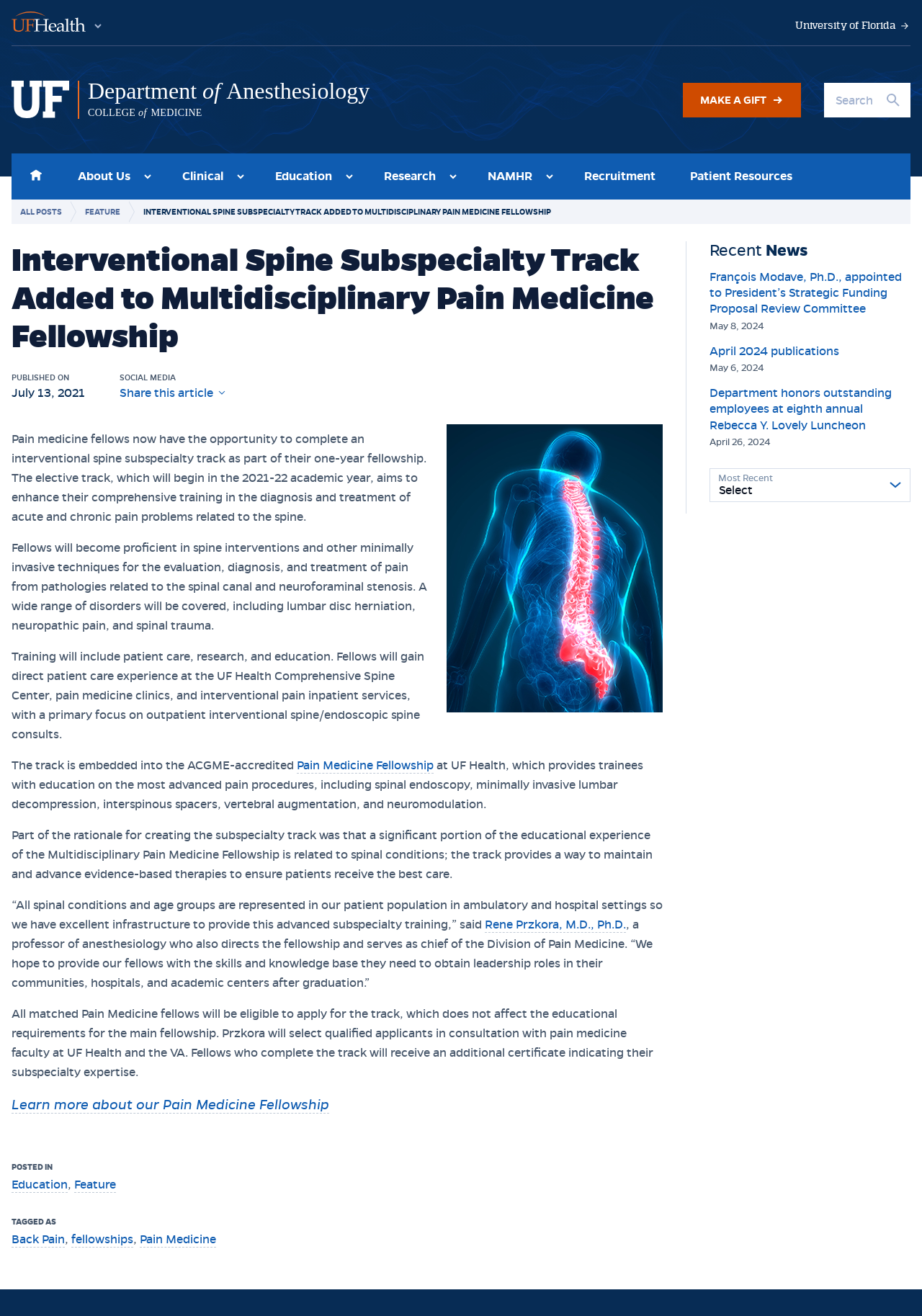Please respond to the question with a concise word or phrase:
What is the name of the department?

Department of Anesthesiology